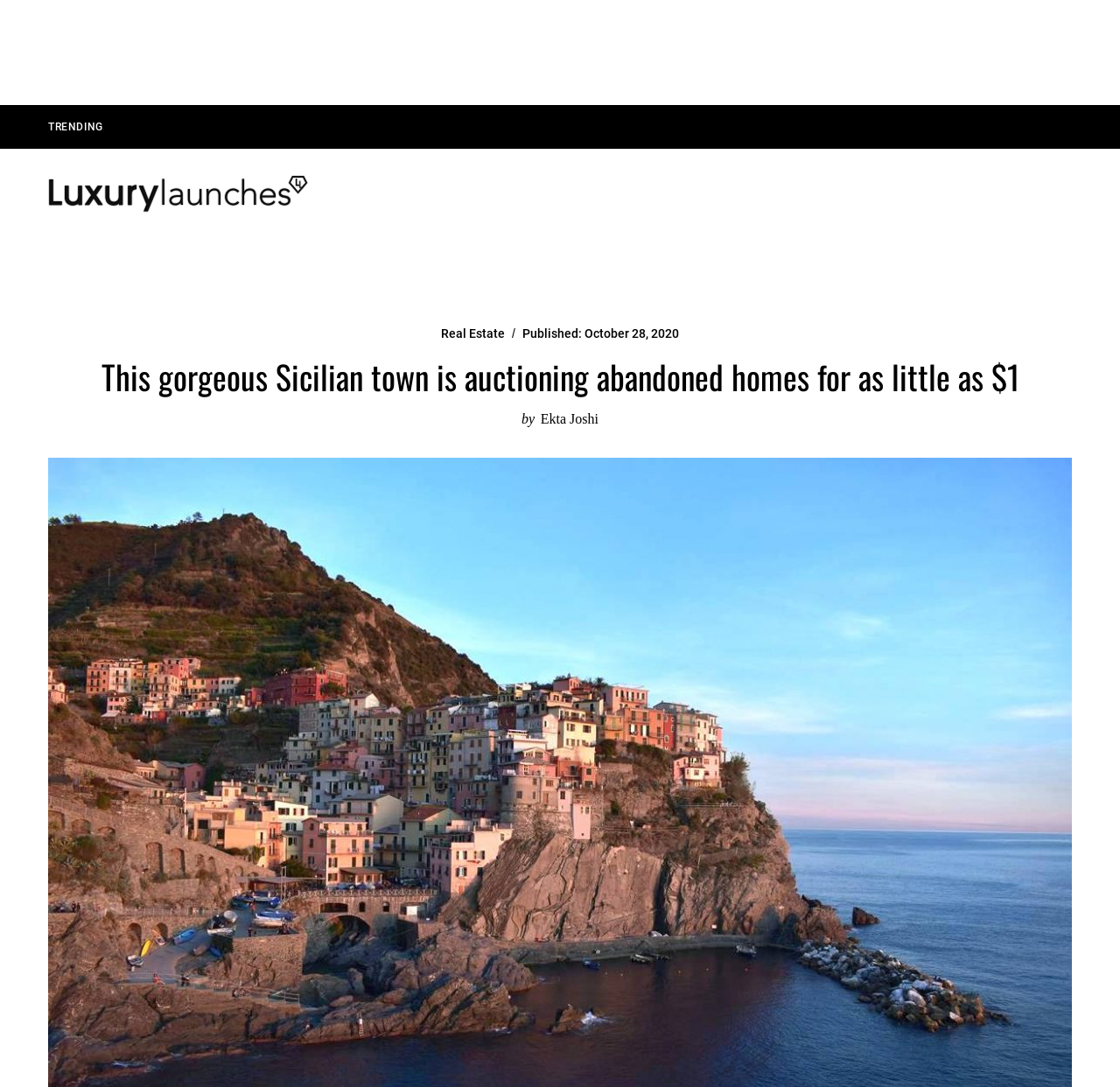Please identify the bounding box coordinates of the clickable area that will fulfill the following instruction: "Read NEWS". The coordinates should be in the format of four float numbers between 0 and 1, i.e., [left, top, right, bottom].

[0.098, 0.225, 0.169, 0.272]